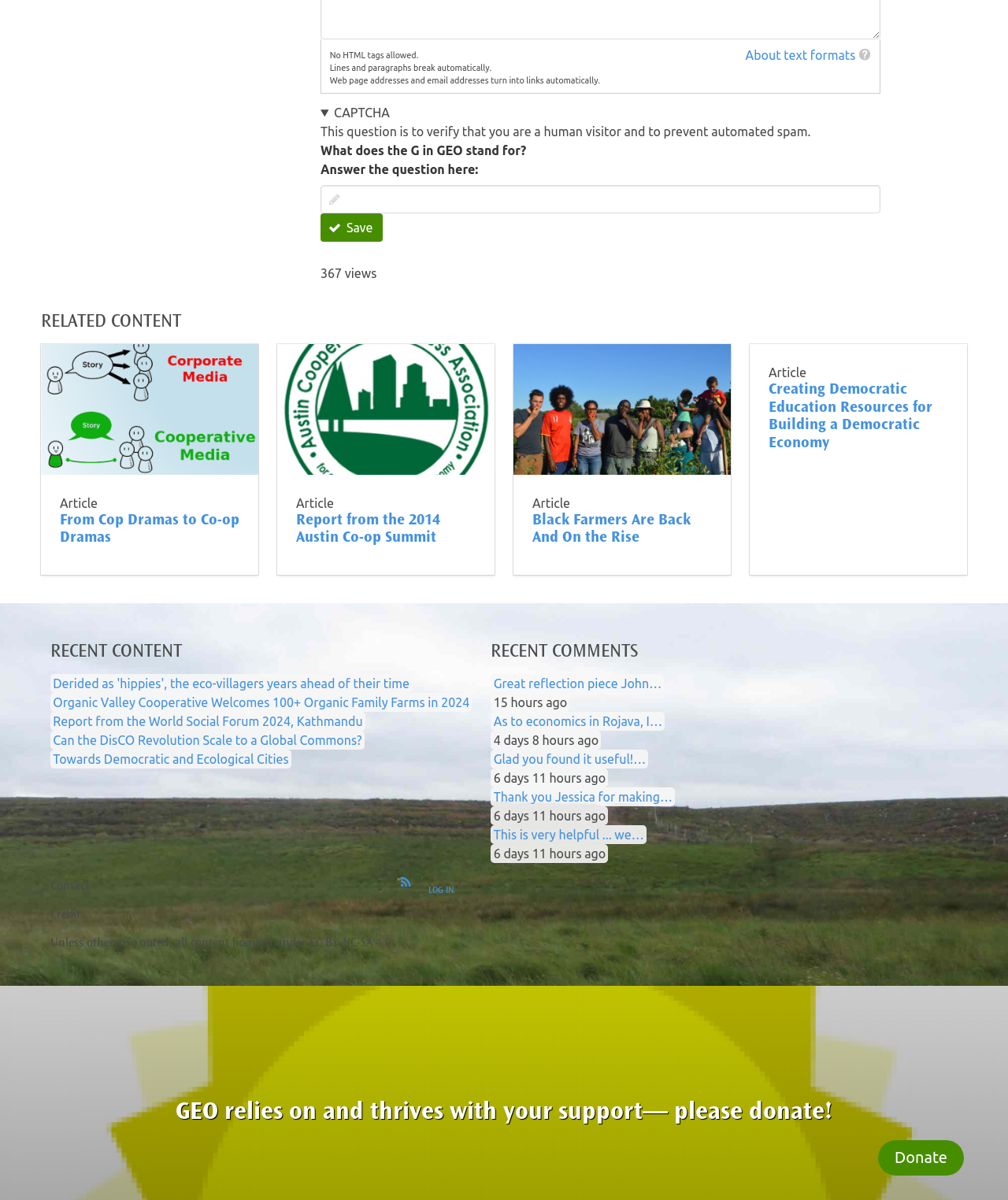Given the content of the image, can you provide a detailed answer to the question?
What is the purpose of the CAPTCHA?

The CAPTCHA is used to verify that the visitor is a human and not an automated spam bot, as indicated by the text 'This question is to verify that you are a human visitor and to prevent automated spam.'